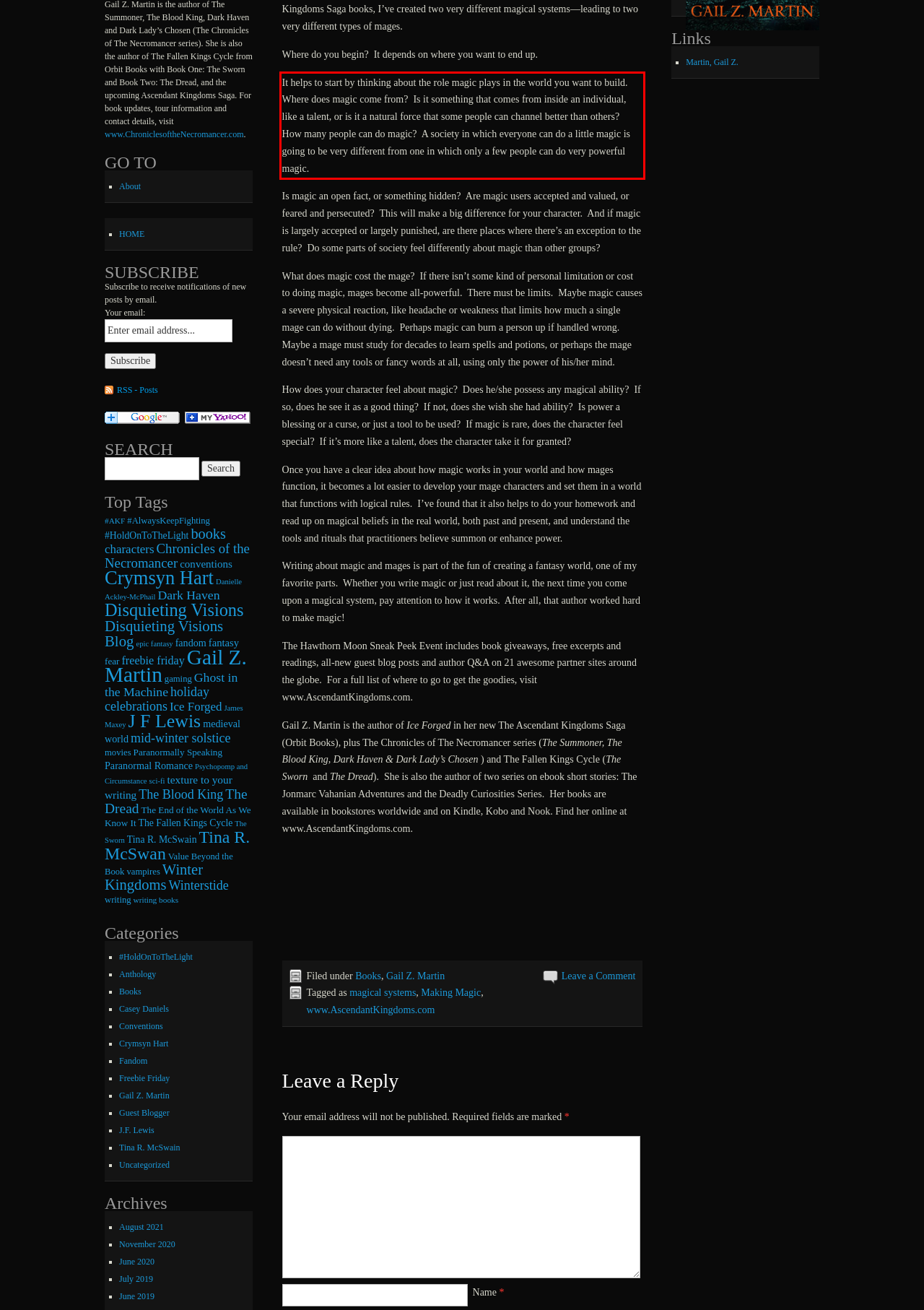Please identify and extract the text from the UI element that is surrounded by a red bounding box in the provided webpage screenshot.

It helps to start by thinking about the role magic plays in the world you want to build. Where does magic come from? Is it something that comes from inside an individual, like a talent, or is it a natural force that some people can channel better than others? How many people can do magic? A society in which everyone can do a little magic is going to be very different from one in which only a few people can do very powerful magic.